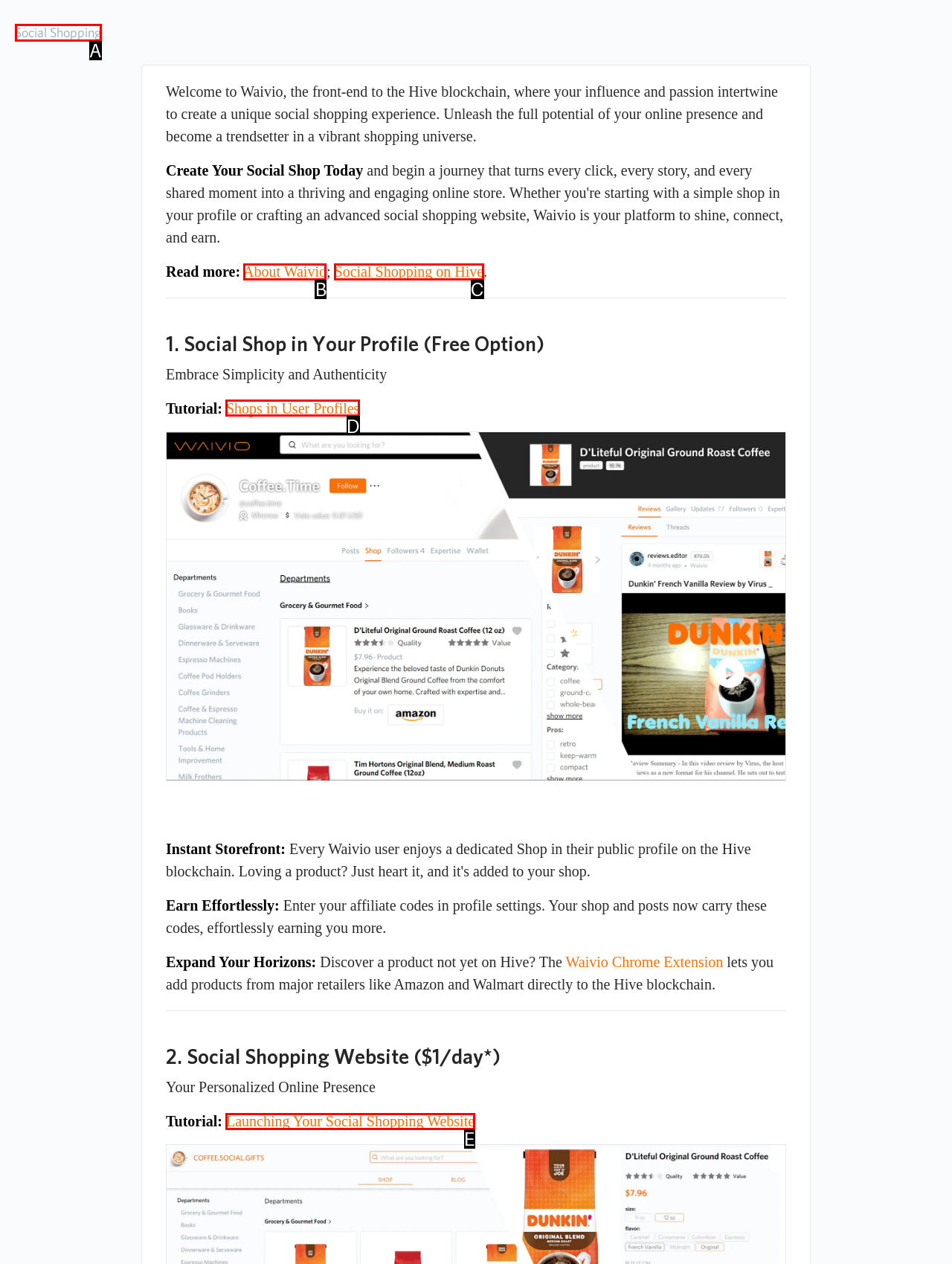Select the HTML element that corresponds to the description: Social Shopping. Answer with the letter of the matching option directly from the choices given.

A